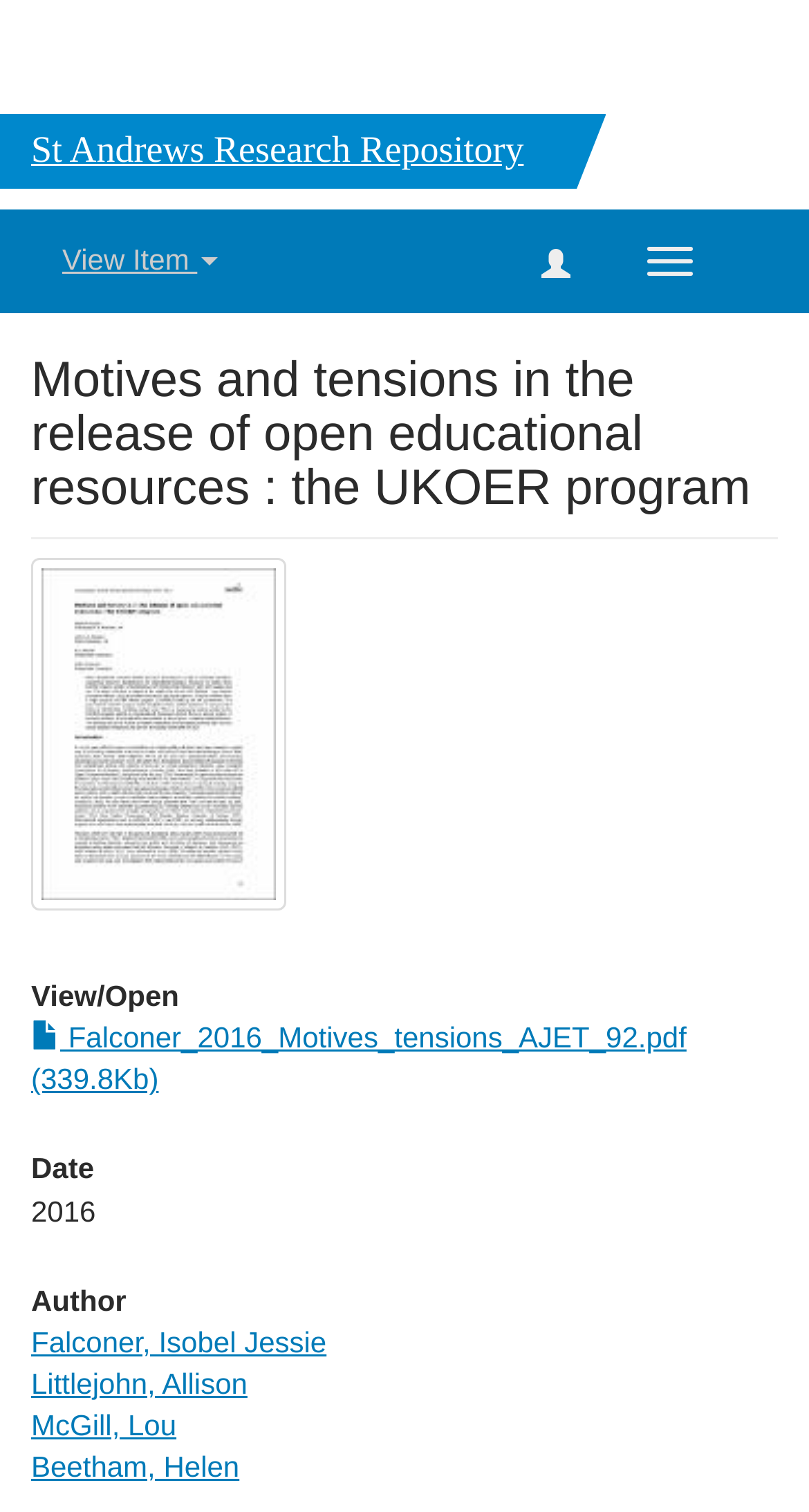Show the bounding box coordinates of the region that should be clicked to follow the instruction: "View author information."

[0.038, 0.877, 0.404, 0.898]